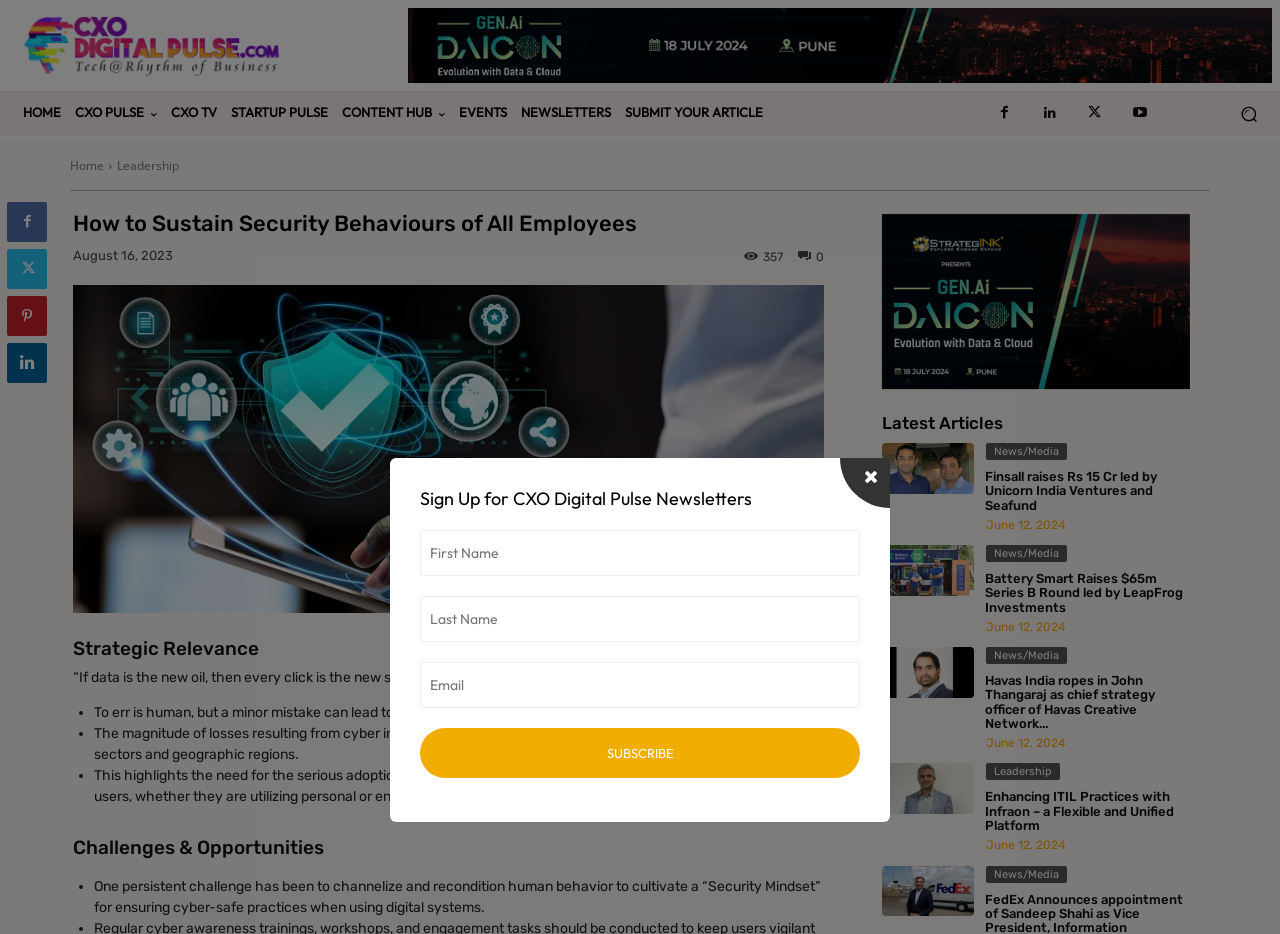Please find the bounding box coordinates of the element's region to be clicked to carry out this instruction: "Click the 'SUBMIT YOUR ARTICLE' link".

[0.483, 0.114, 0.602, 0.128]